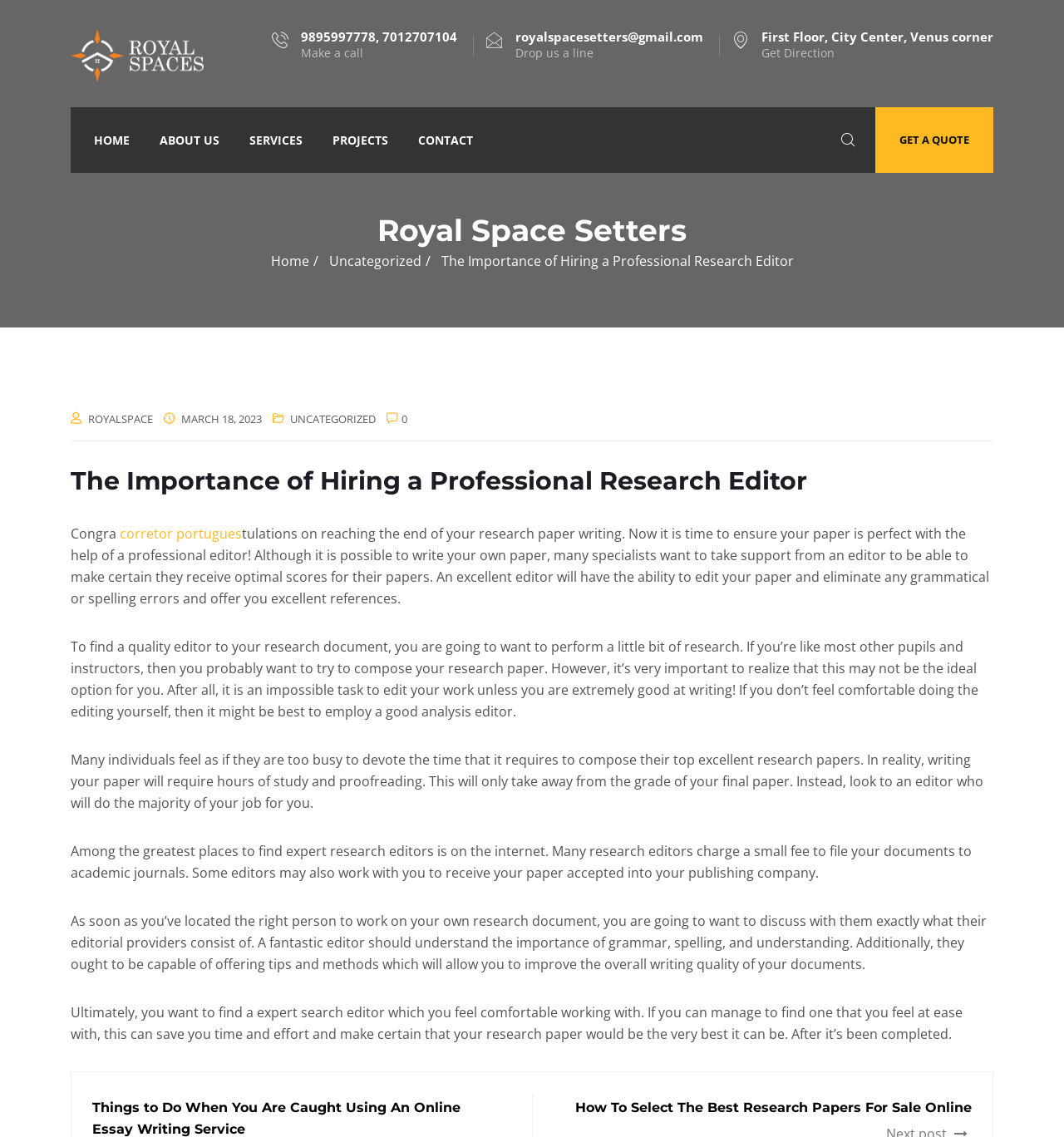Given the element description "Projects" in the screenshot, predict the bounding box coordinates of that UI element.

[0.298, 0.095, 0.379, 0.152]